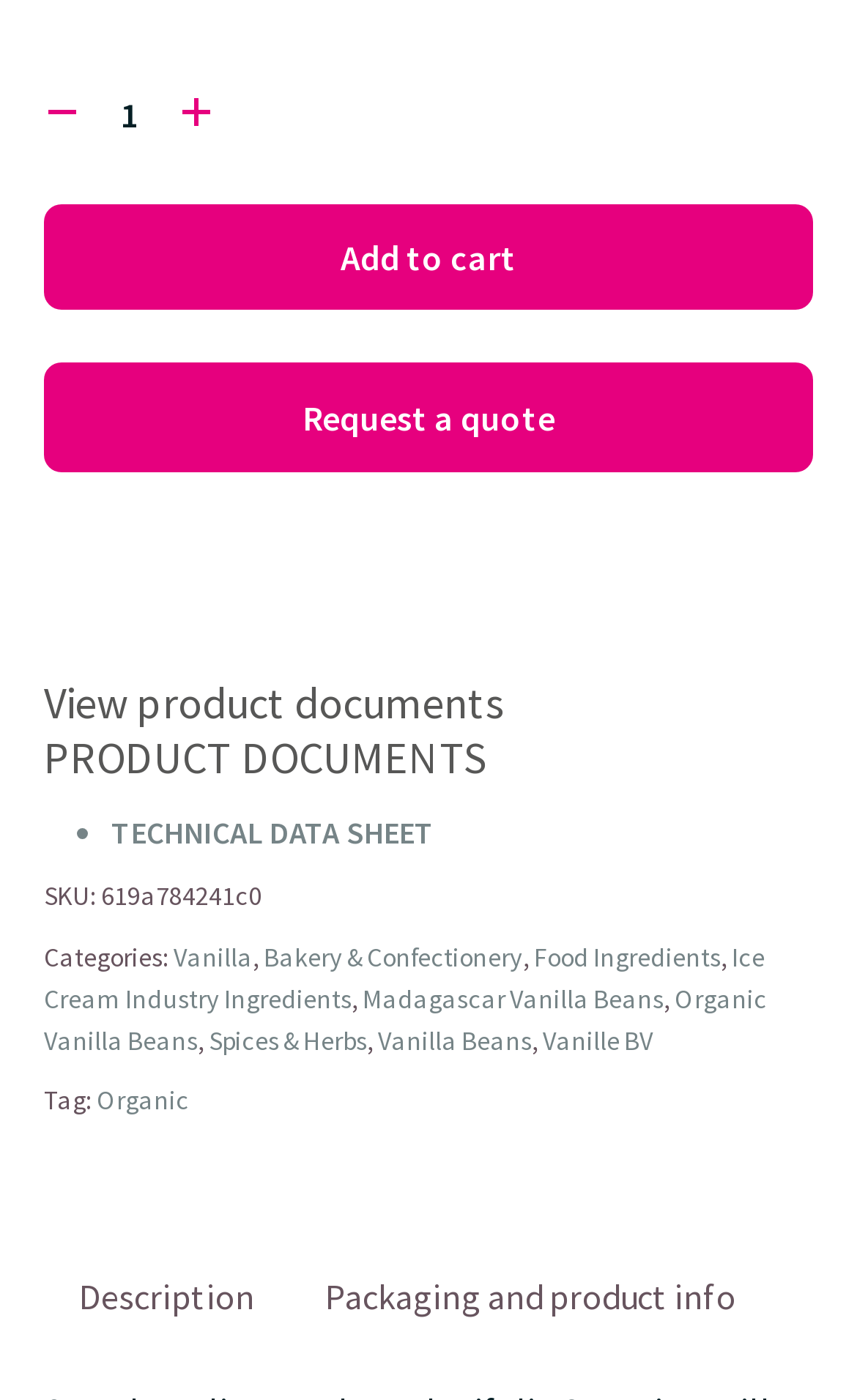What is the purpose of the button at the top?
Using the image, respond with a single word or phrase.

Add to cart